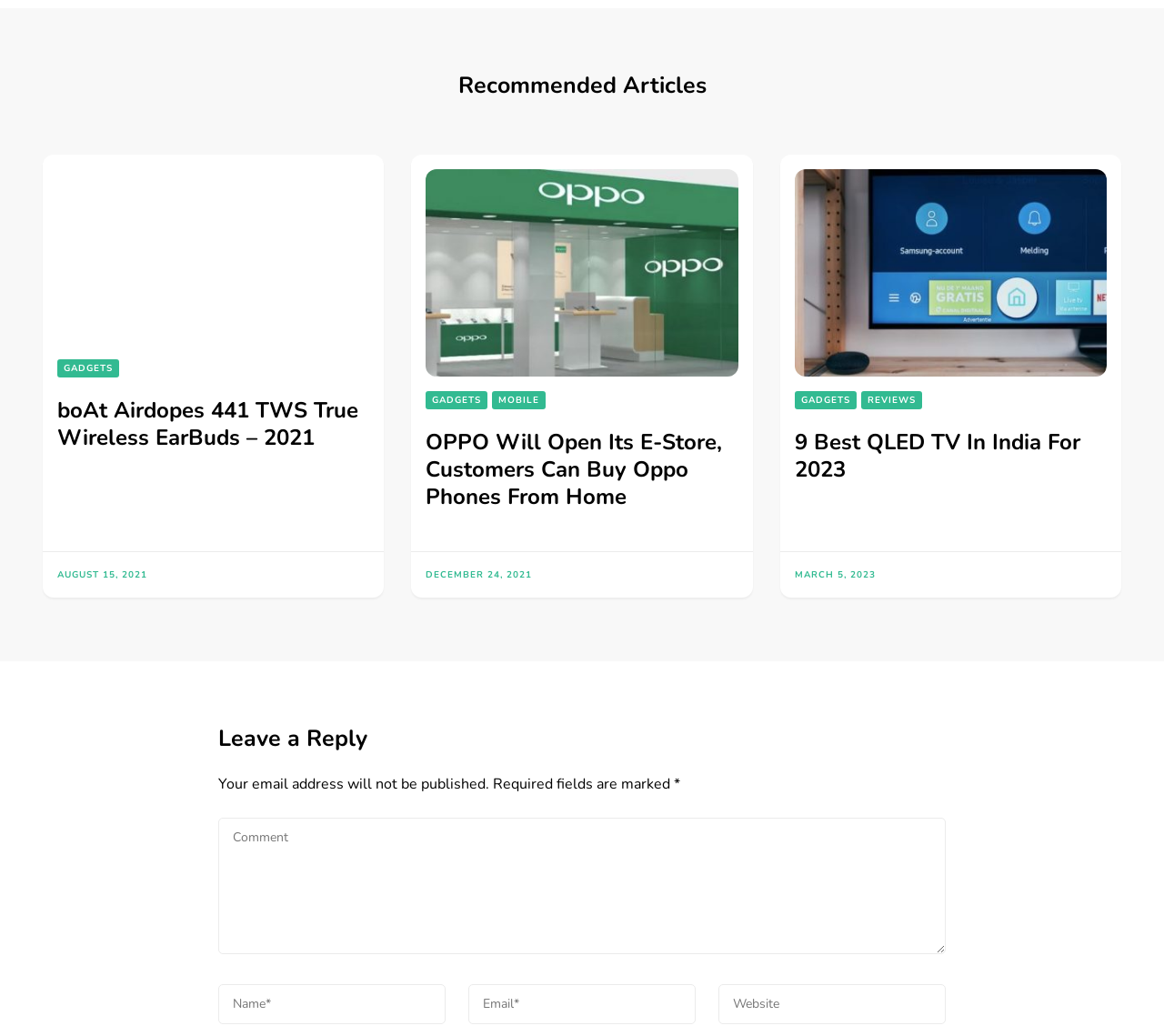Given the element description alt="boAt Airdopes 441", predict the bounding box coordinates for the UI element in the webpage screenshot. The format should be (top-left x, top-left y, bottom-right x, bottom-right y), and the values should be between 0 and 1.

[0.049, 0.163, 0.317, 0.333]